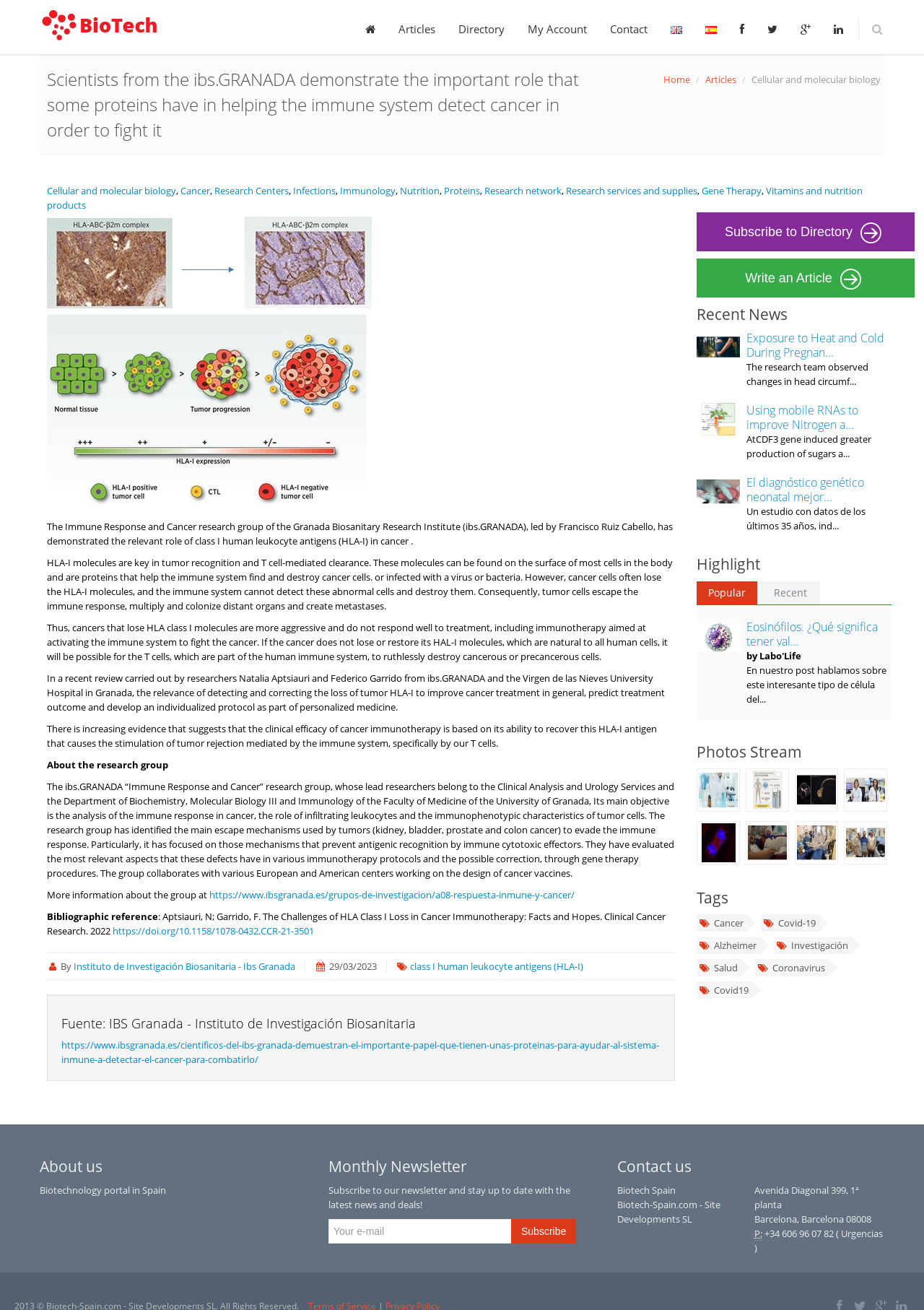Locate the bounding box coordinates of the clickable area to execute the instruction: "Read the article about 'Eosinófilos'". Provide the coordinates as four float numbers between 0 and 1, represented as [left, top, right, bottom].

[0.808, 0.472, 0.95, 0.496]